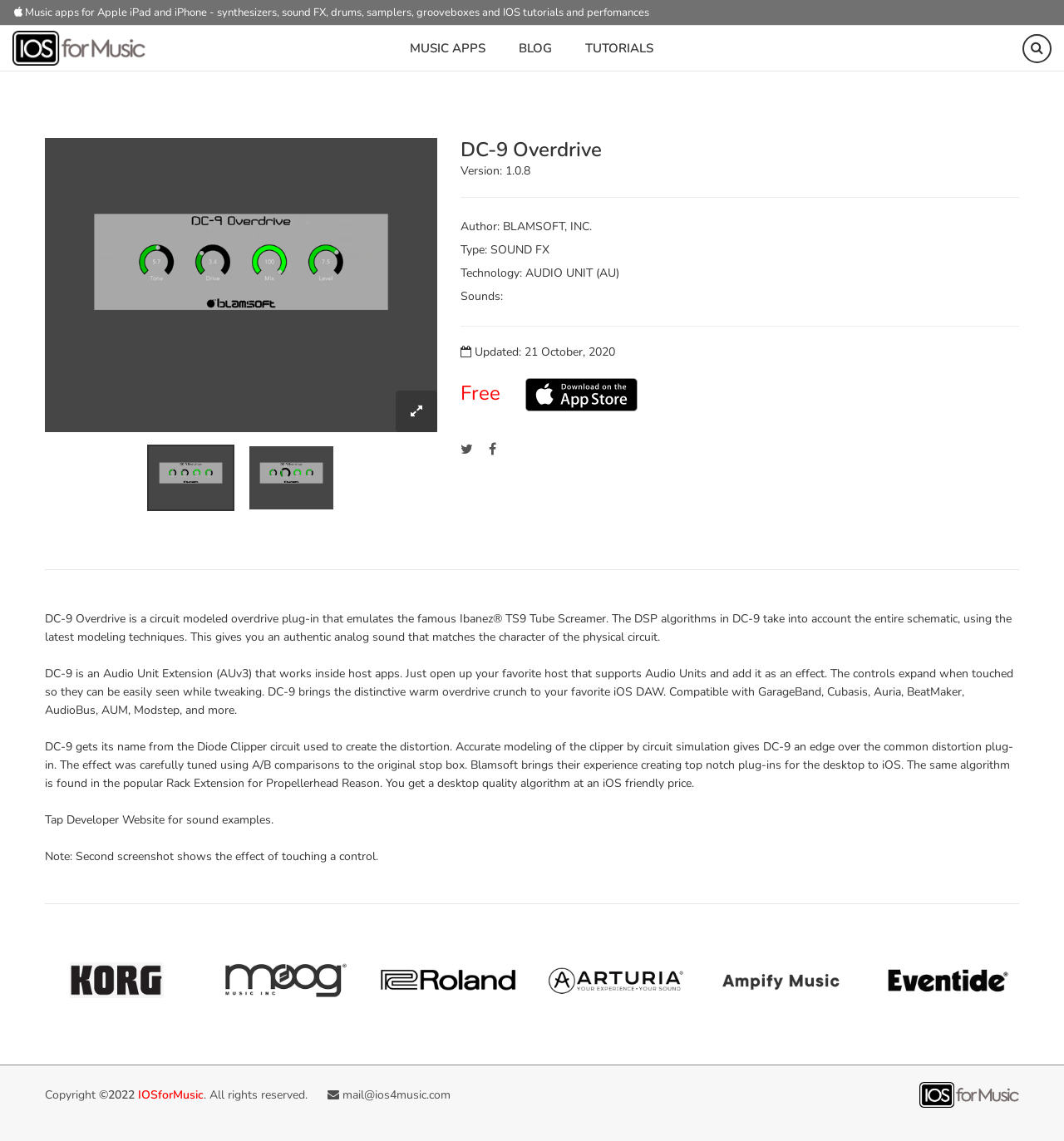Please locate the bounding box coordinates of the region I need to click to follow this instruction: "Click on synthesizers".

[0.204, 0.004, 0.26, 0.018]